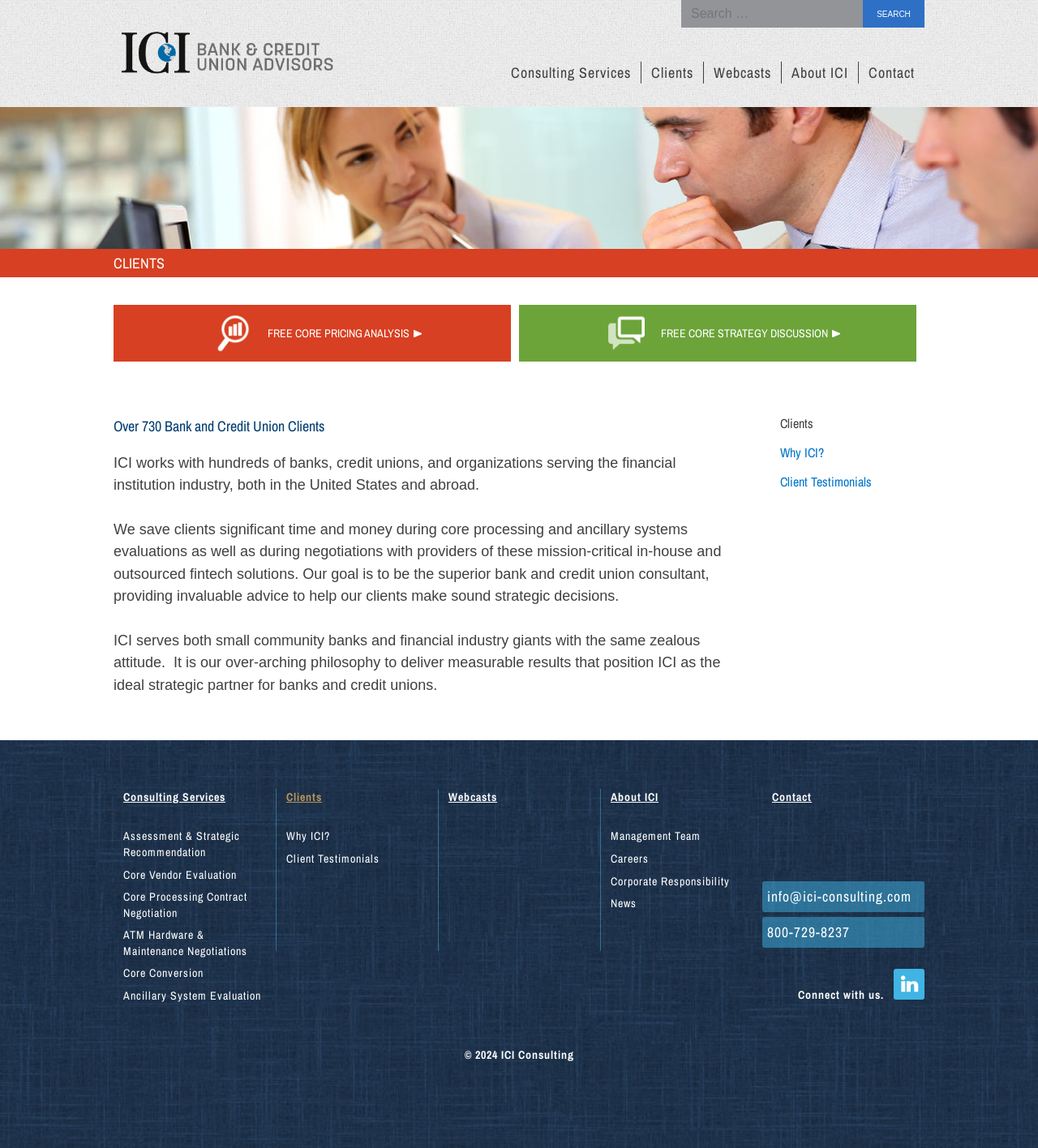Pinpoint the bounding box coordinates for the area that should be clicked to perform the following instruction: "Get a free core pricing analysis".

[0.109, 0.266, 0.492, 0.315]